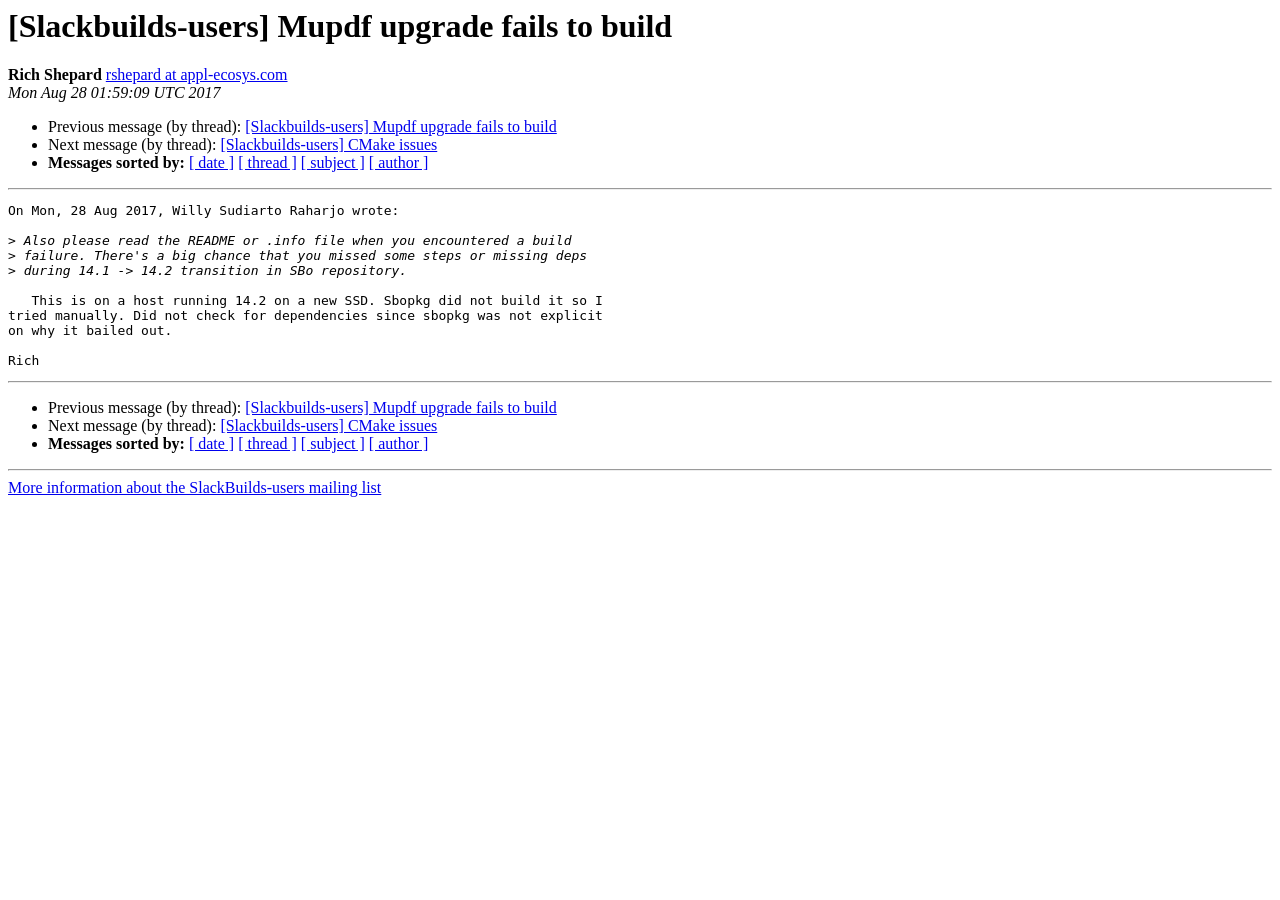Answer the following query concisely with a single word or phrase:
Who sent the email?

Rich Shepard